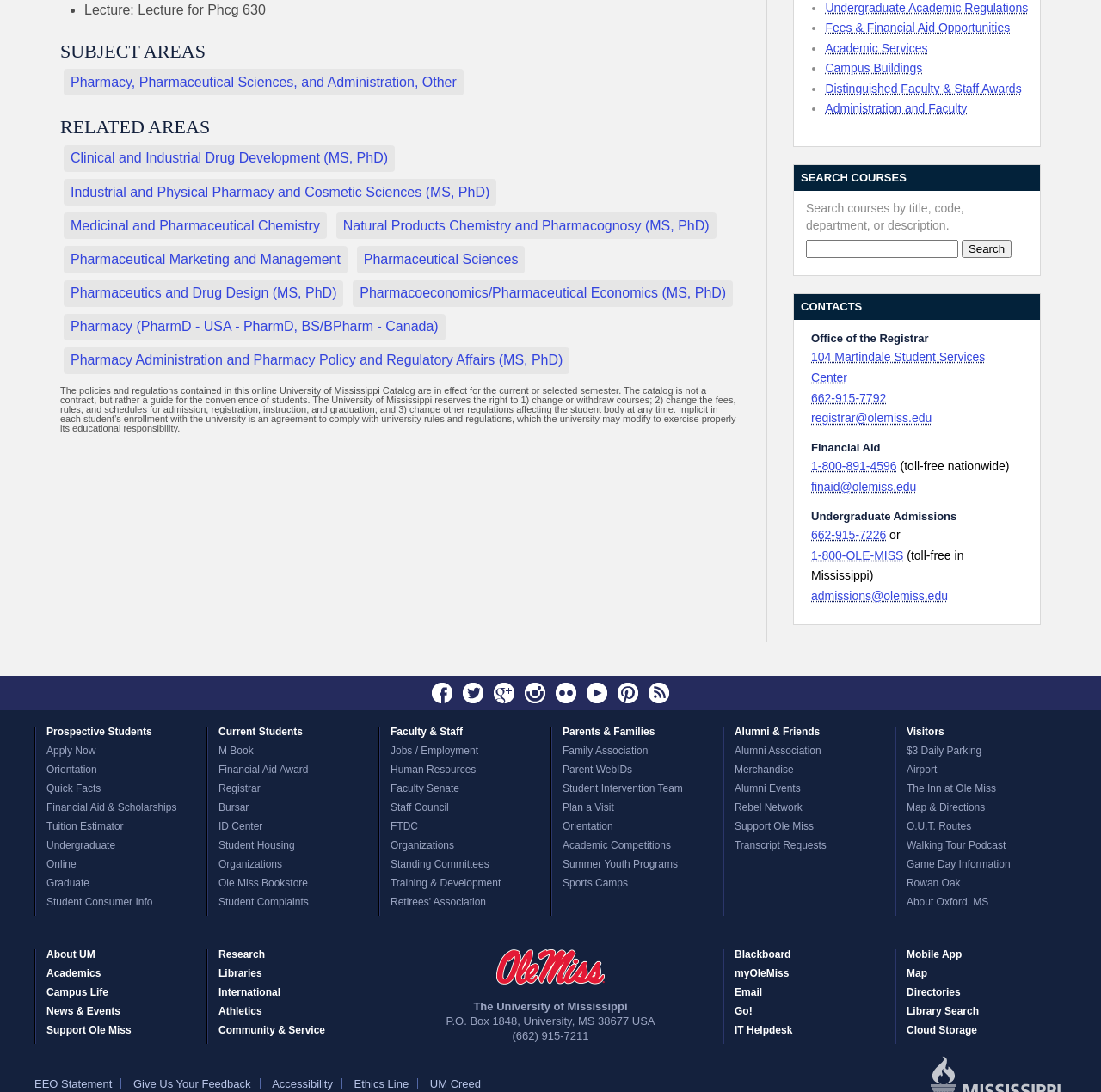Predict the bounding box for the UI component with the following description: "Financial Aid & Scholarships".

[0.033, 0.735, 0.187, 0.752]